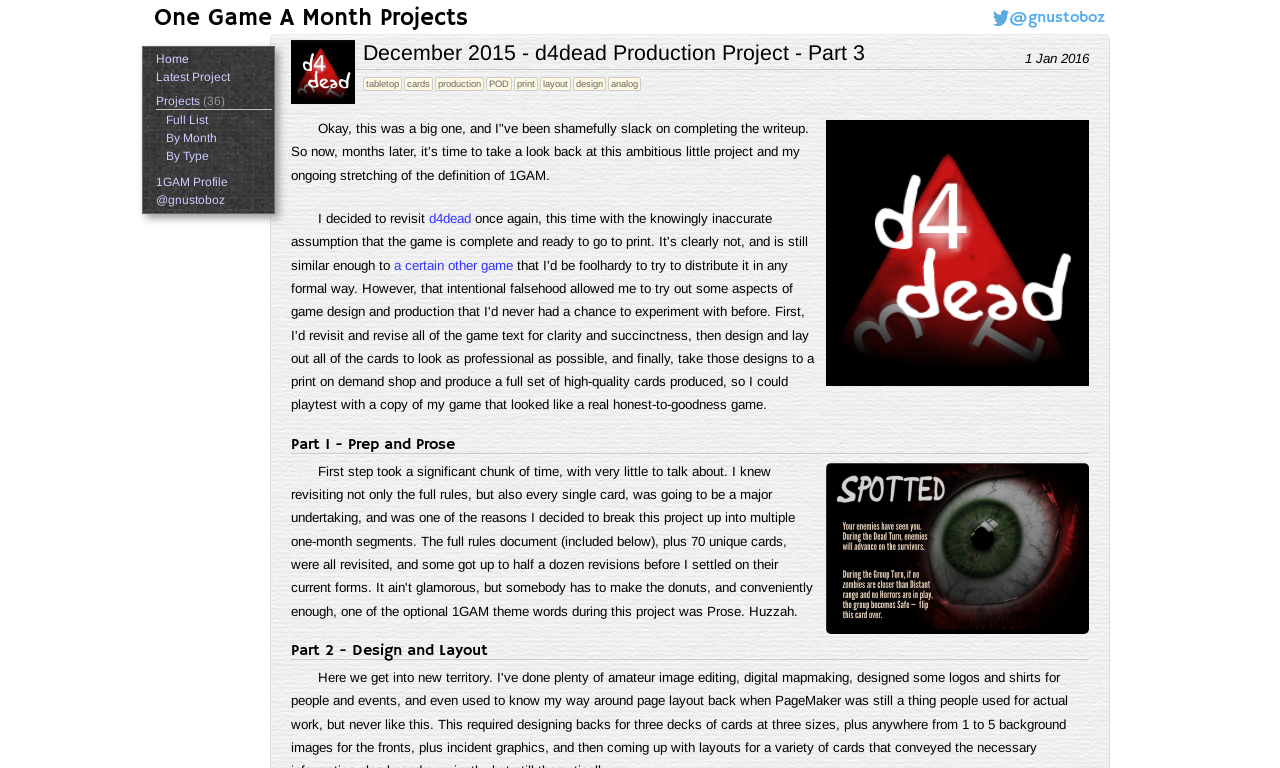Please identify the bounding box coordinates of the region to click in order to complete the given instruction: "read part 1 of the project". The coordinates should be four float numbers between 0 and 1, i.e., [left, top, right, bottom].

[0.227, 0.569, 0.851, 0.591]